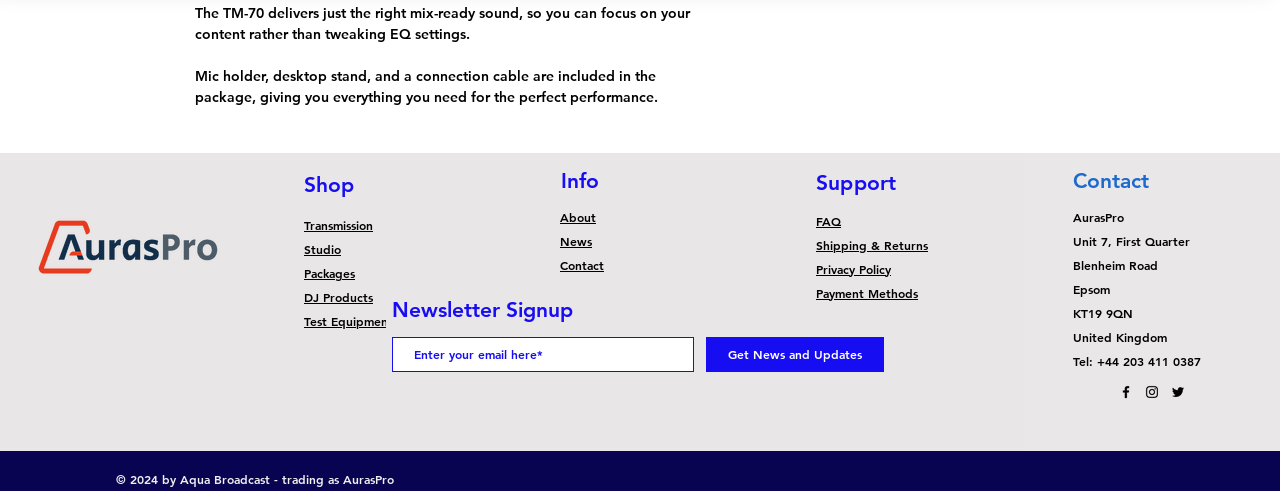Please find the bounding box coordinates for the clickable element needed to perform this instruction: "Visit the Facebook page".

[0.873, 0.782, 0.886, 0.815]